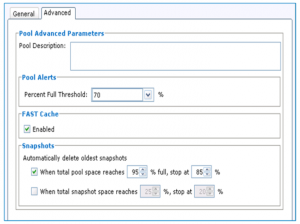Using the information from the screenshot, answer the following question thoroughly:
What is the limit for total snapshot space?

The answer can be found in the 'Snapshots' area, where it provides settings for automatically managing snapshots, including a threshold for total snapshot space, which is specified as 85%.